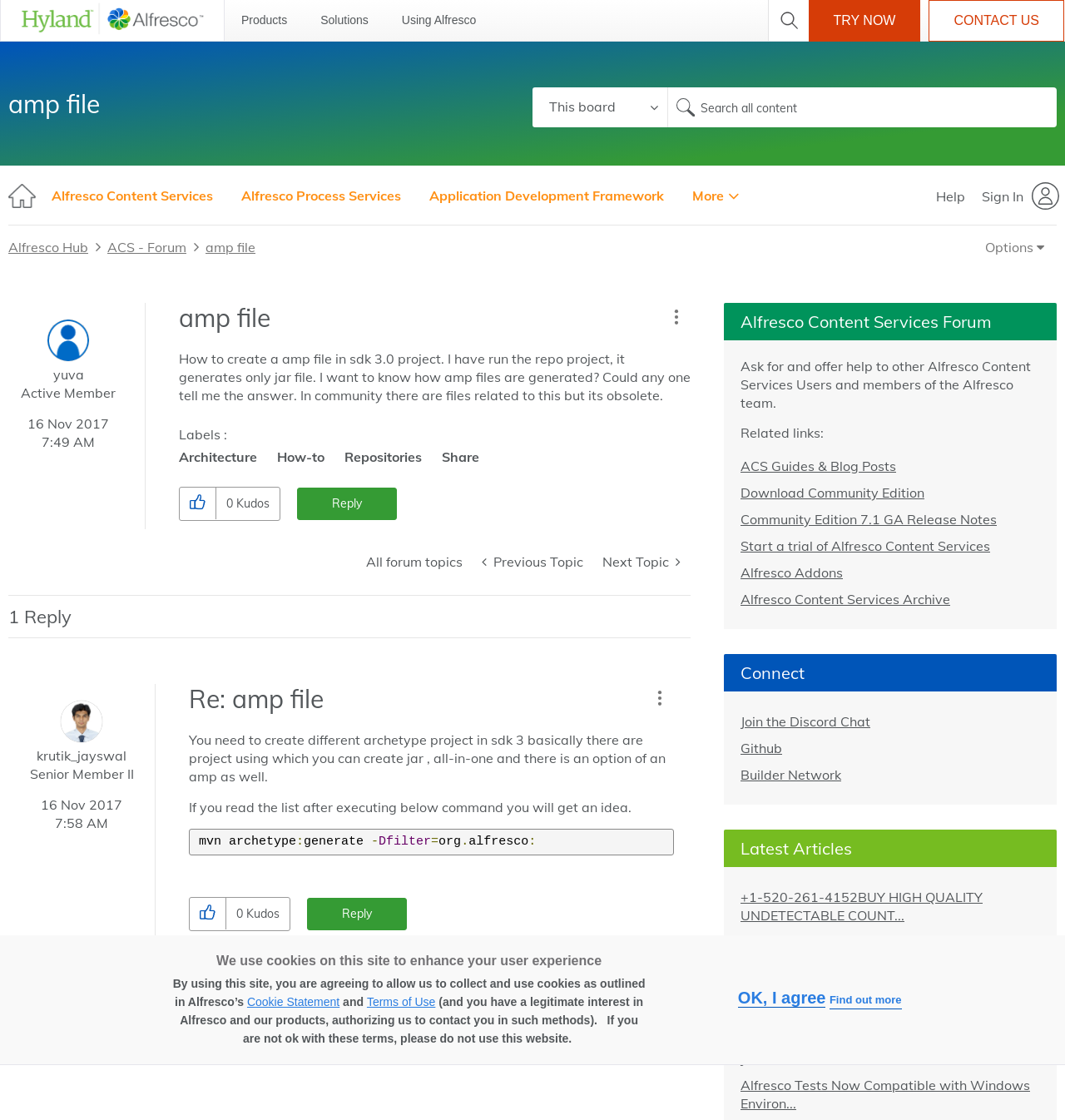Could you provide the bounding box coordinates for the portion of the screen to click to complete this instruction: "View ACS Guides & Blog Posts"?

[0.695, 0.409, 0.841, 0.423]